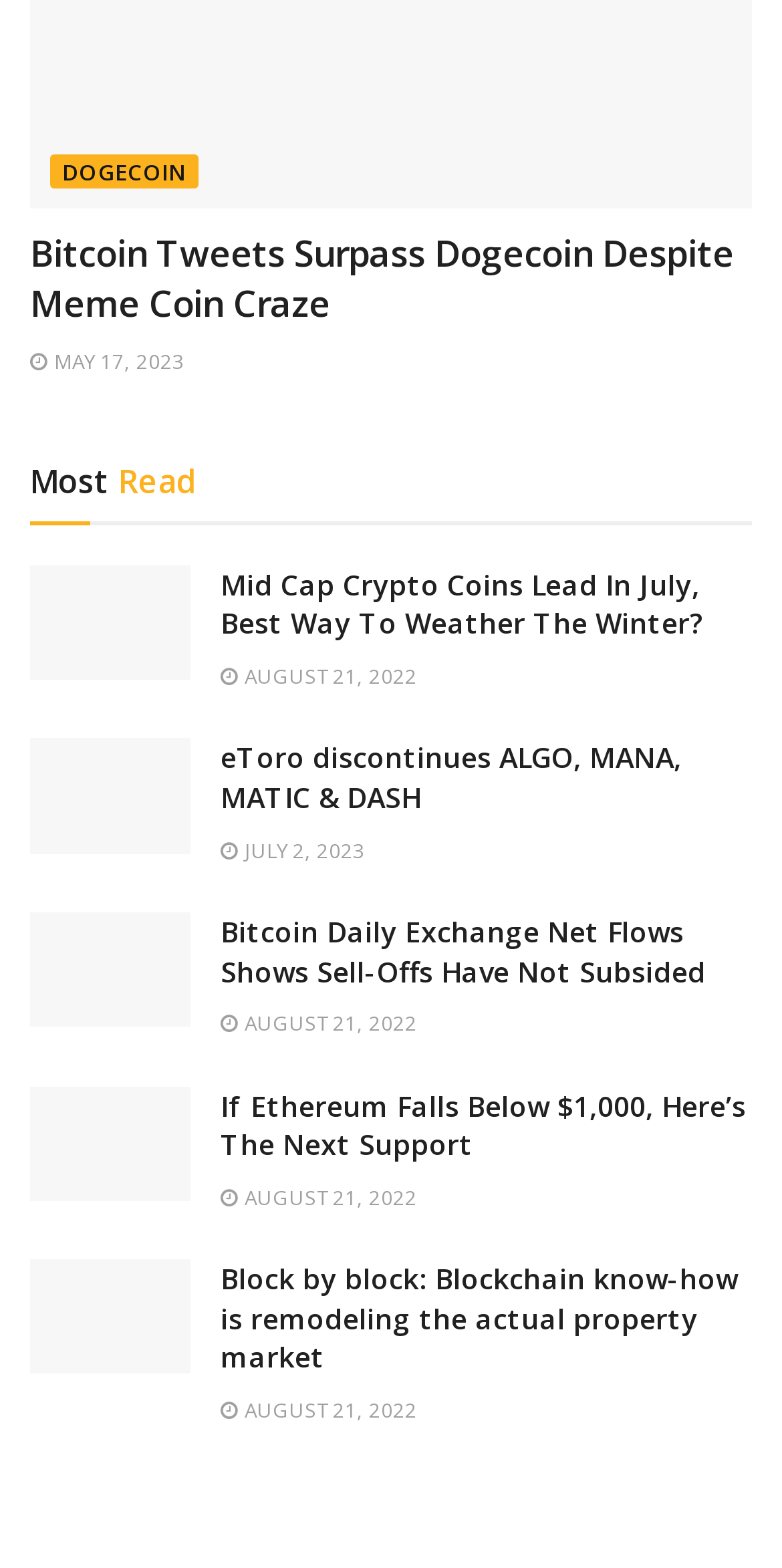How many articles are there on this webpage?
Based on the screenshot, give a detailed explanation to answer the question.

There are five article sections on this webpage, each with a heading and a link, so I count them as five separate articles.